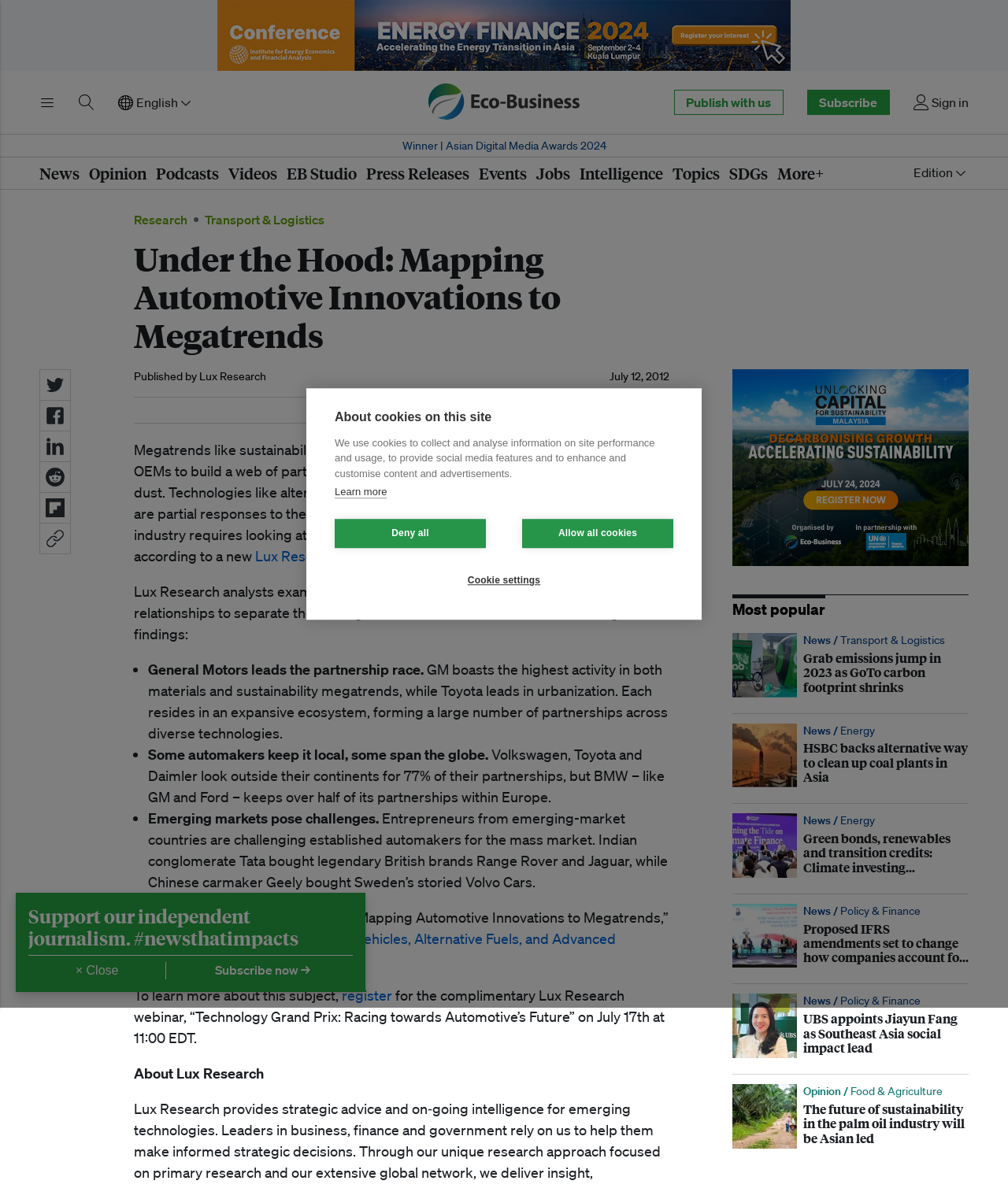Show the bounding box coordinates for the HTML element described as: "Sign in".

[0.906, 0.08, 0.961, 0.093]